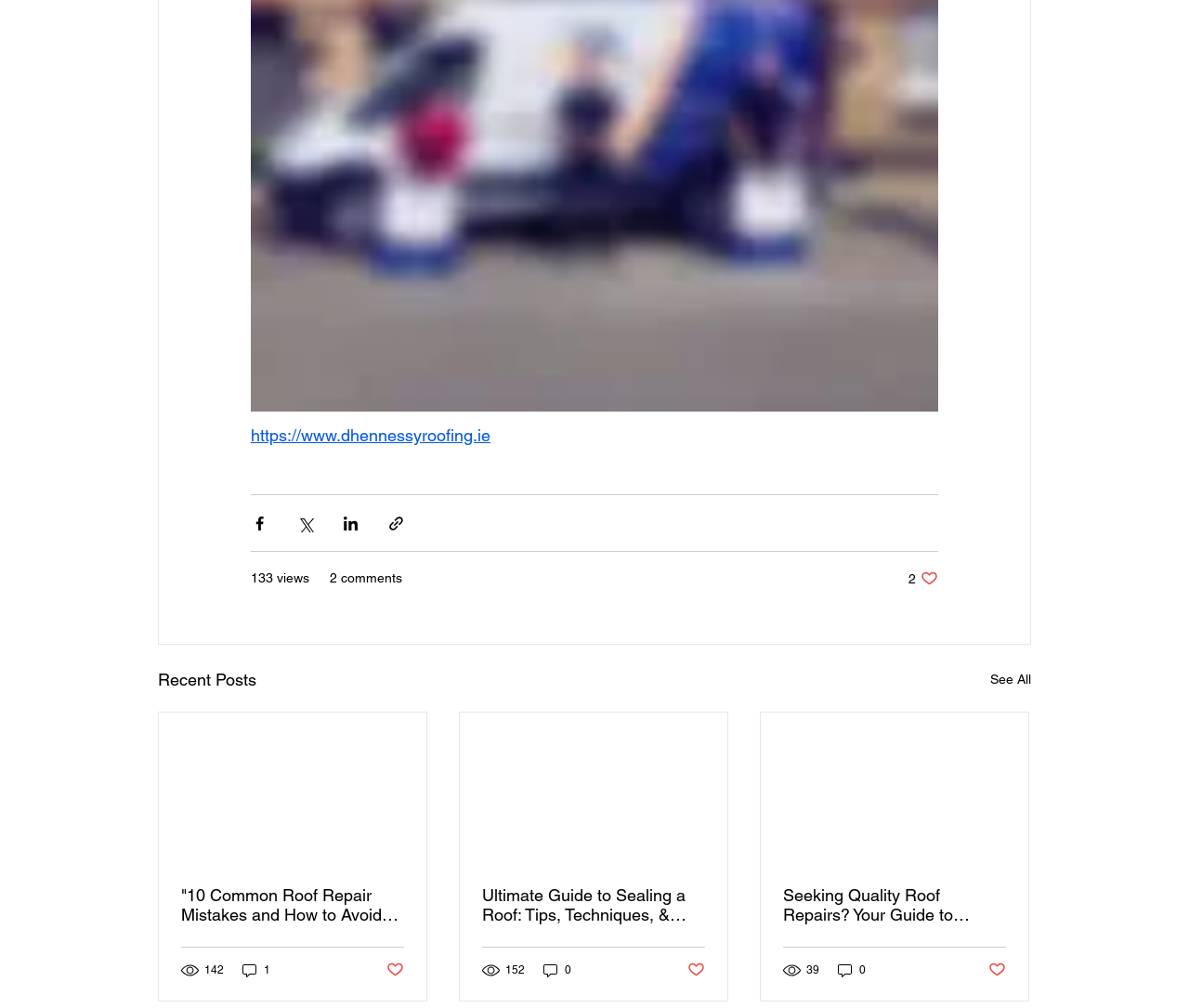Use a single word or phrase to answer the question:
How many views does the second article have?

152 views